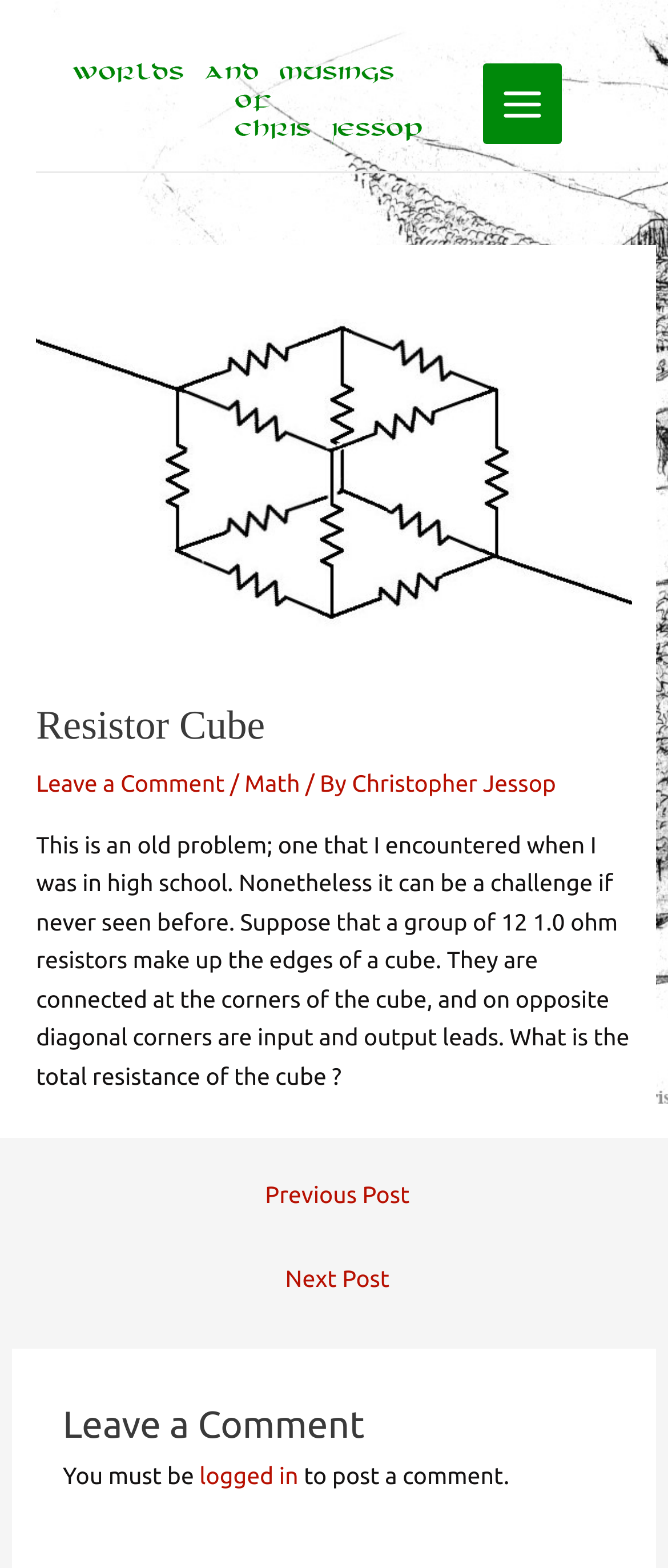Identify the bounding box coordinates of the region that should be clicked to execute the following instruction: "Click the main menu button".

[0.722, 0.041, 0.841, 0.092]